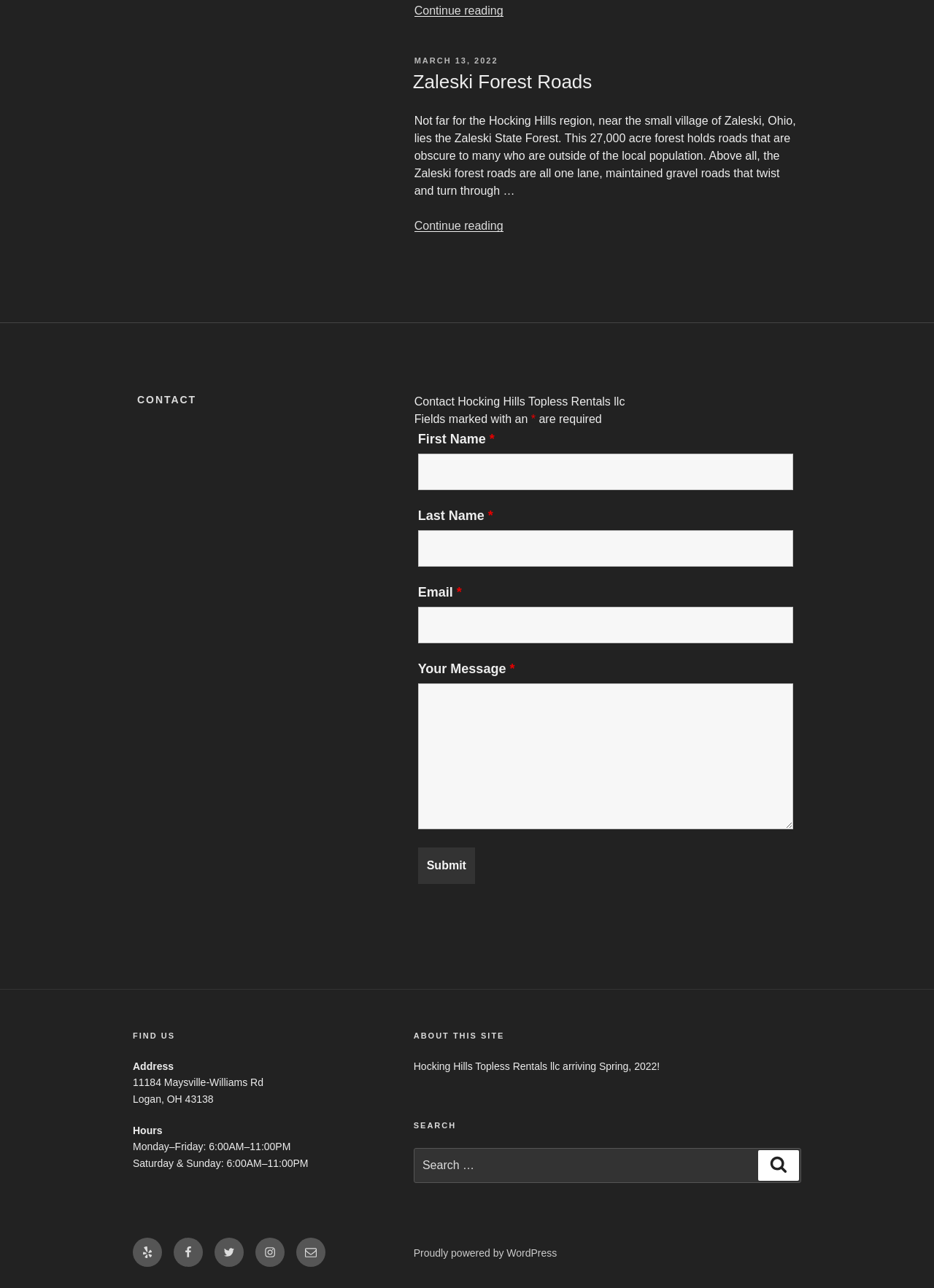Find the bounding box coordinates of the element's region that should be clicked in order to follow the given instruction: "Search for something". The coordinates should consist of four float numbers between 0 and 1, i.e., [left, top, right, bottom].

[0.443, 0.891, 0.858, 0.918]